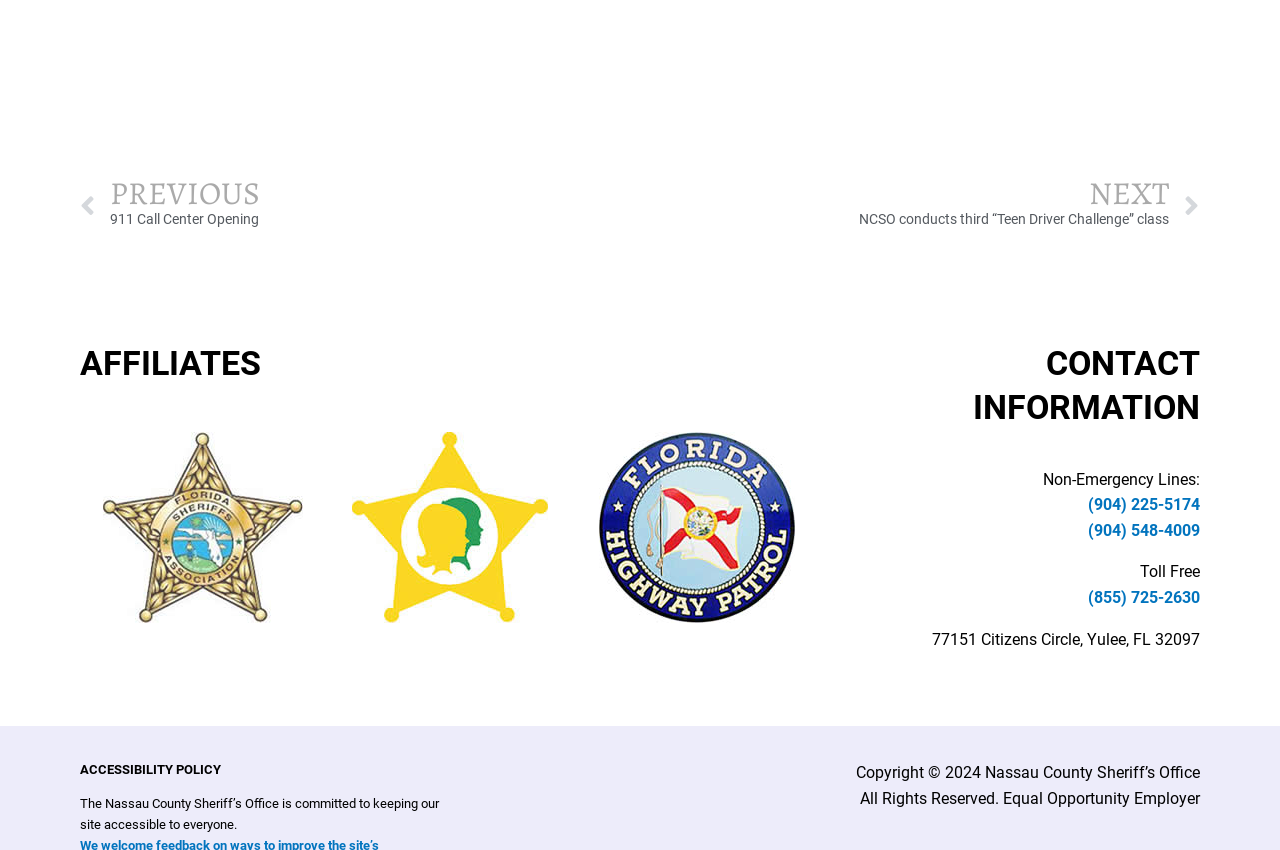What is the address of the Nassau County Sheriff’s Office?
Using the image, respond with a single word or phrase.

77151 Citizens Circle, Yulee, FL 32097